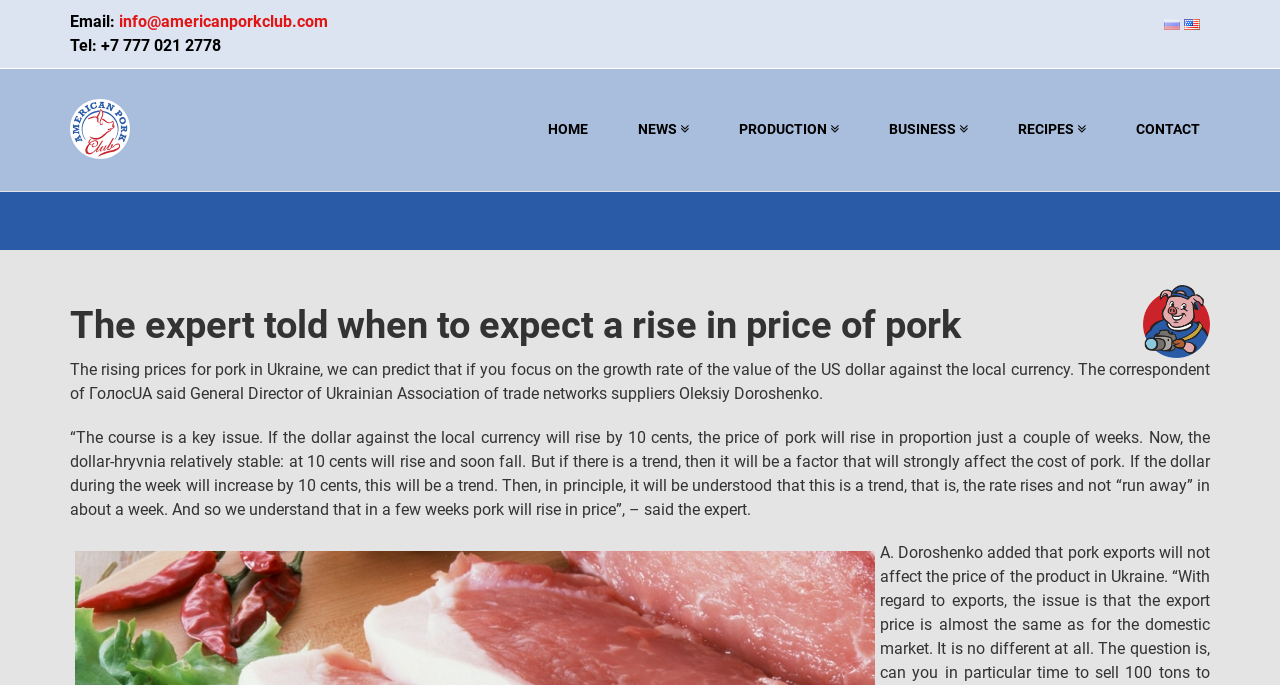Please pinpoint the bounding box coordinates for the region I should click to adhere to this instruction: "Switch to Russian language".

[0.909, 0.018, 0.922, 0.052]